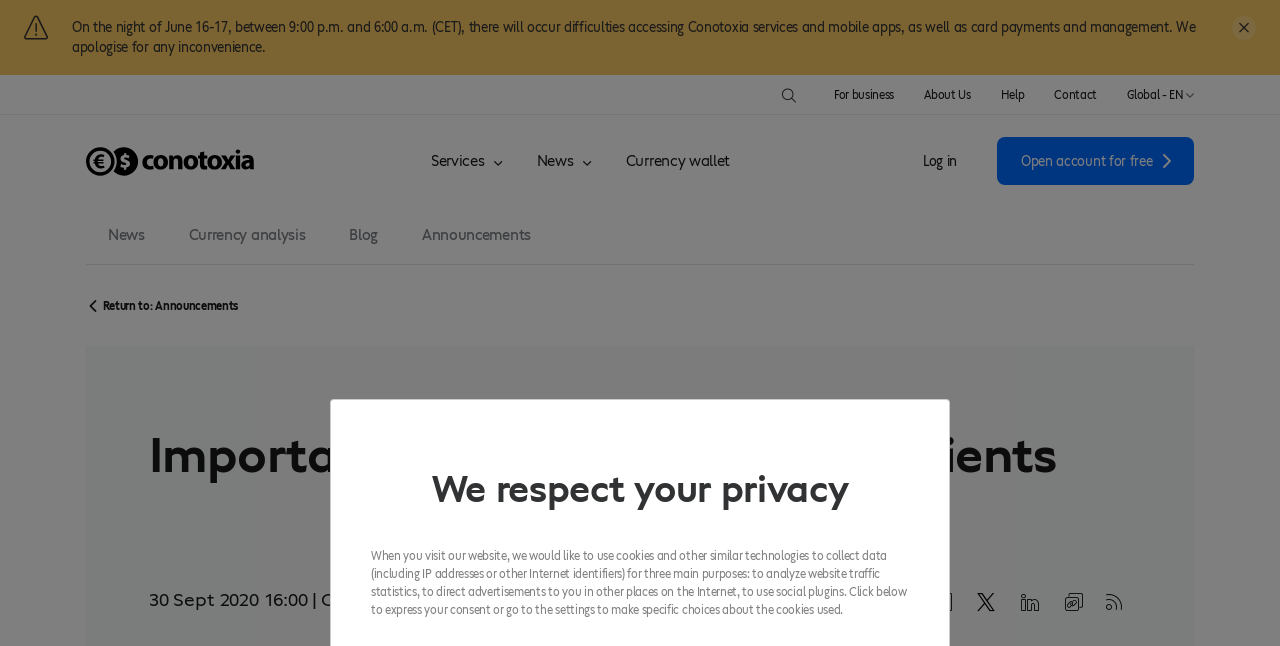Please specify the bounding box coordinates of the clickable section necessary to execute the following command: "Search for something".

[0.288, 0.117, 0.299, 0.192]